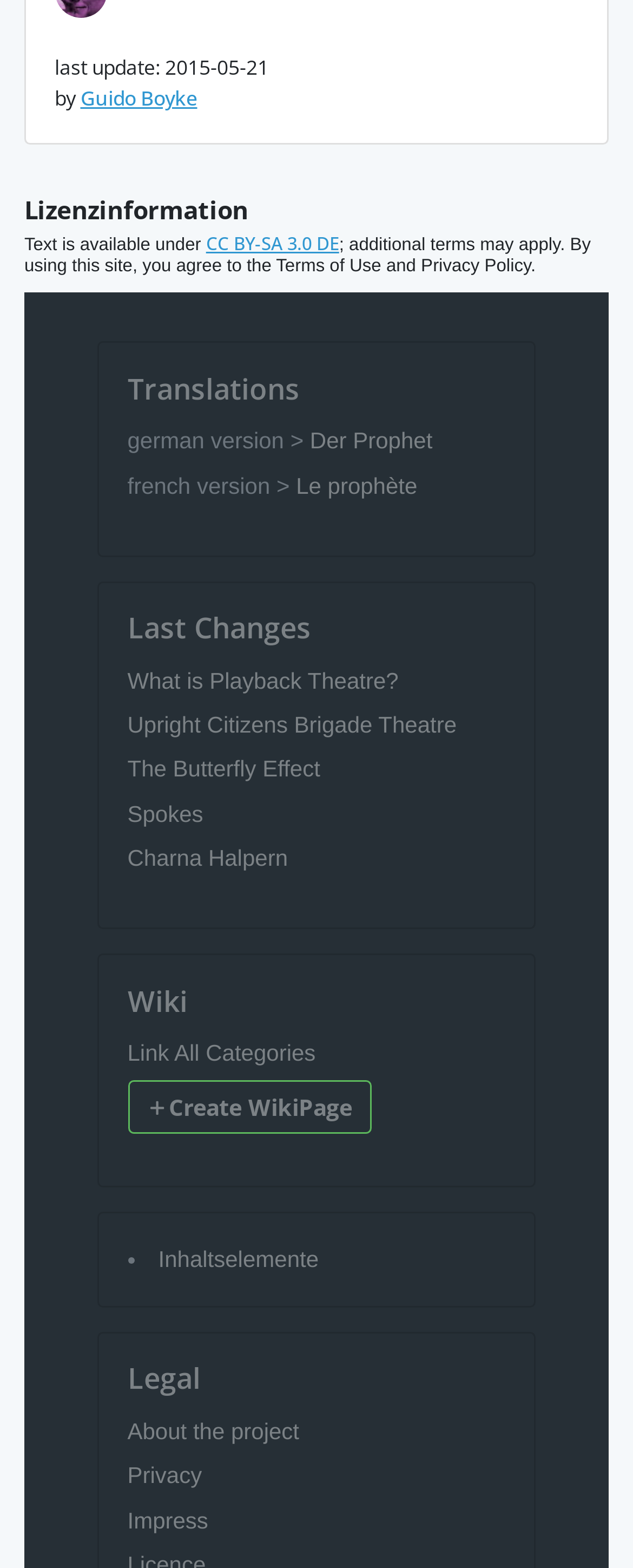Utilize the details in the image to give a detailed response to the question: What is the last updated date of the webpage?

The last updated date of the webpage is mentioned in the static text 'last update: 2015-05-21' at the top of the page.